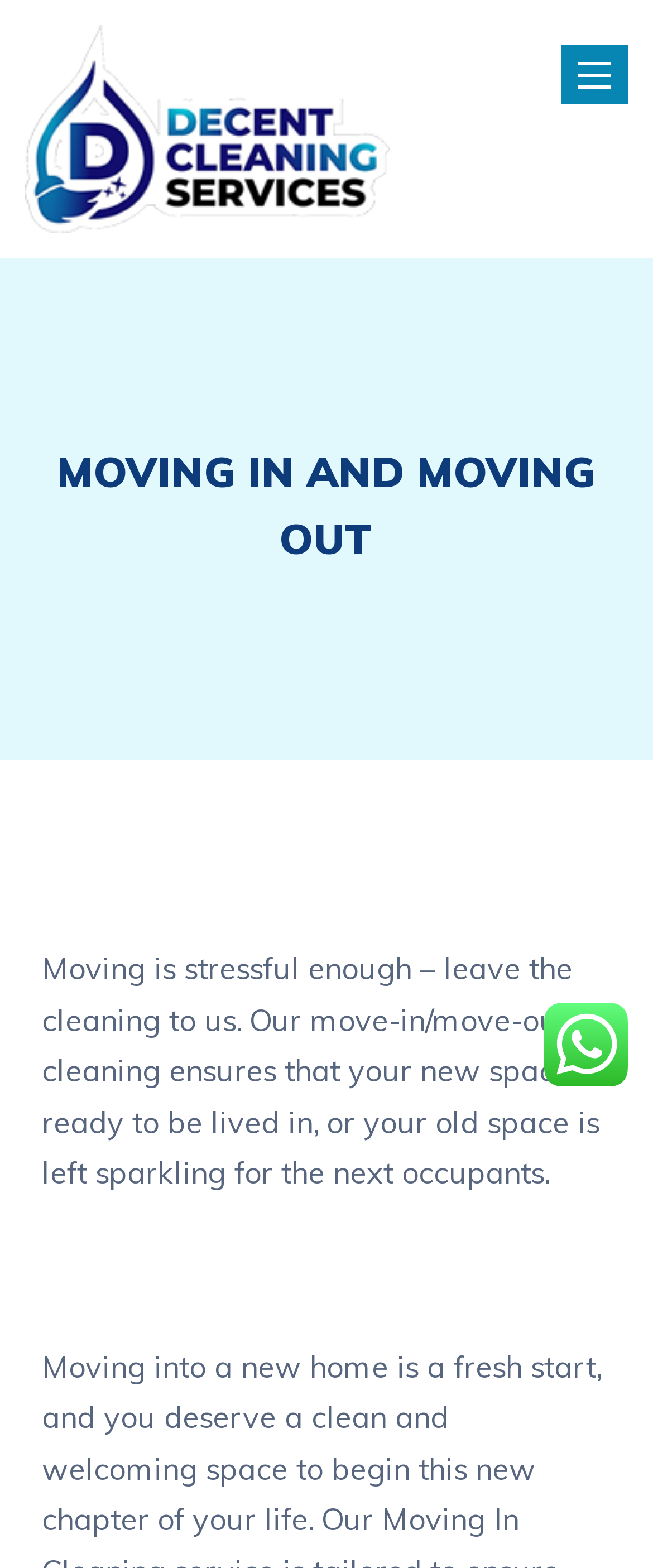Refer to the image and provide an in-depth answer to the question: 
What is the main benefit of using Decent Cleaning Services?

The webpage suggests that using Decent Cleaning Services can reduce the stress associated with moving, as it takes care of the cleaning aspect, allowing the user to focus on other things.